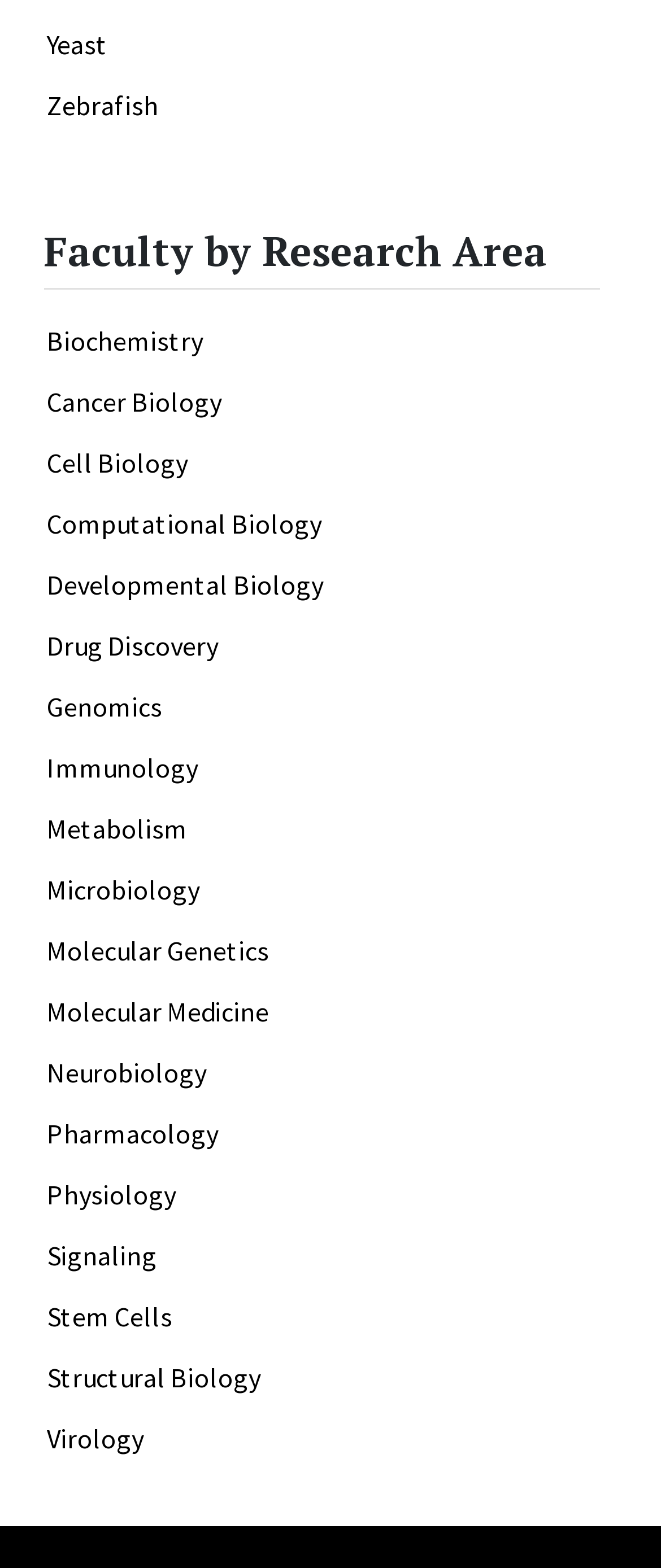Given the description of the UI element: "Yeast", predict the bounding box coordinates in the form of [left, top, right, bottom], with each value being a float between 0 and 1.

[0.071, 0.017, 0.163, 0.039]